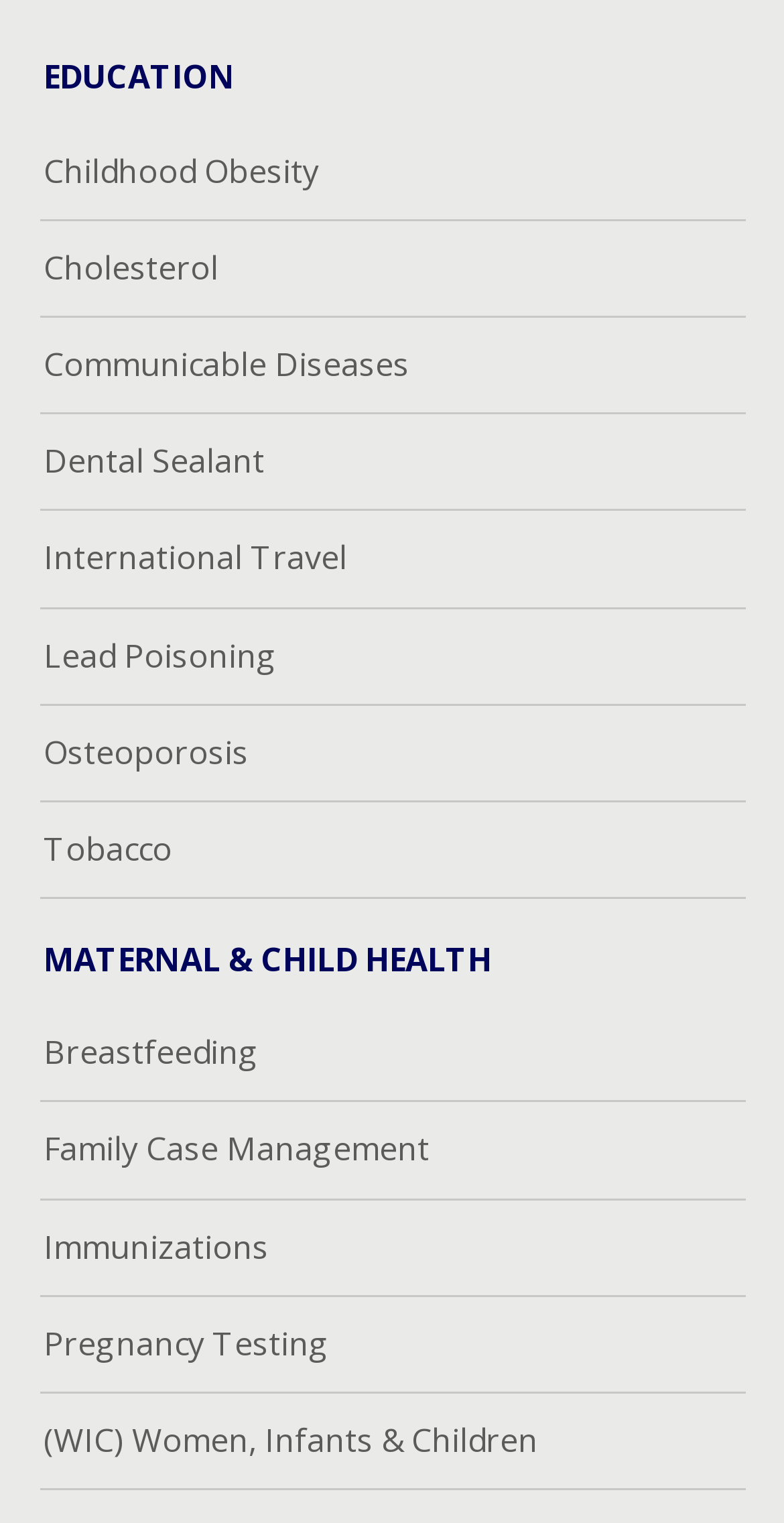Determine the bounding box coordinates in the format (top-left x, top-left y, bottom-right x, bottom-right y). Ensure all values are floating point numbers between 0 and 1. Identify the bounding box of the UI element described by: International Travel

[0.055, 0.345, 0.442, 0.387]